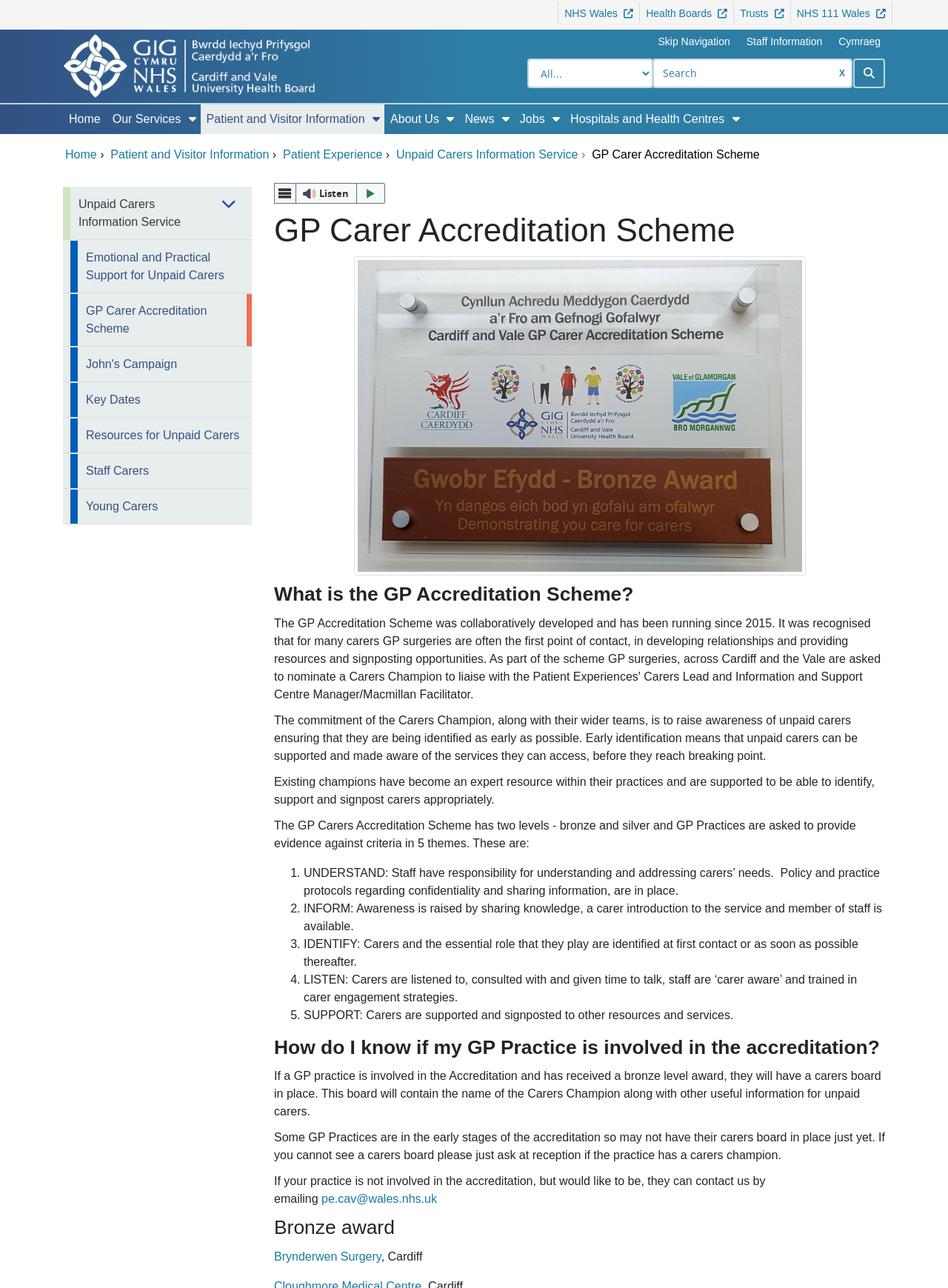Identify the bounding box coordinates of the specific part of the webpage to click to complete this instruction: "Read about GP Carer Accreditation Scheme".

[0.624, 0.115, 0.801, 0.125]